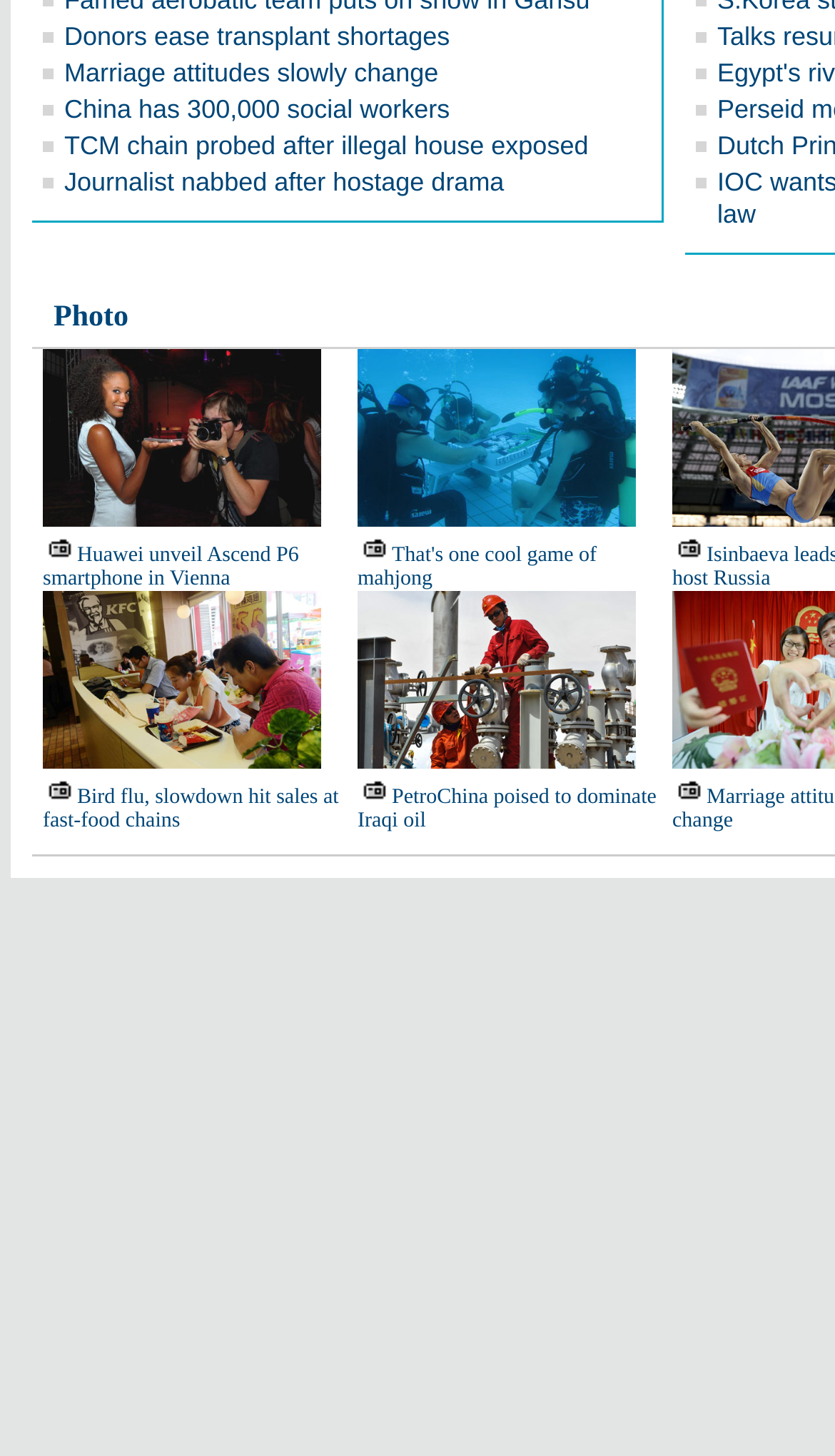Please find the bounding box coordinates for the clickable element needed to perform this instruction: "Read news about donors easing transplant shortages".

[0.077, 0.015, 0.539, 0.035]